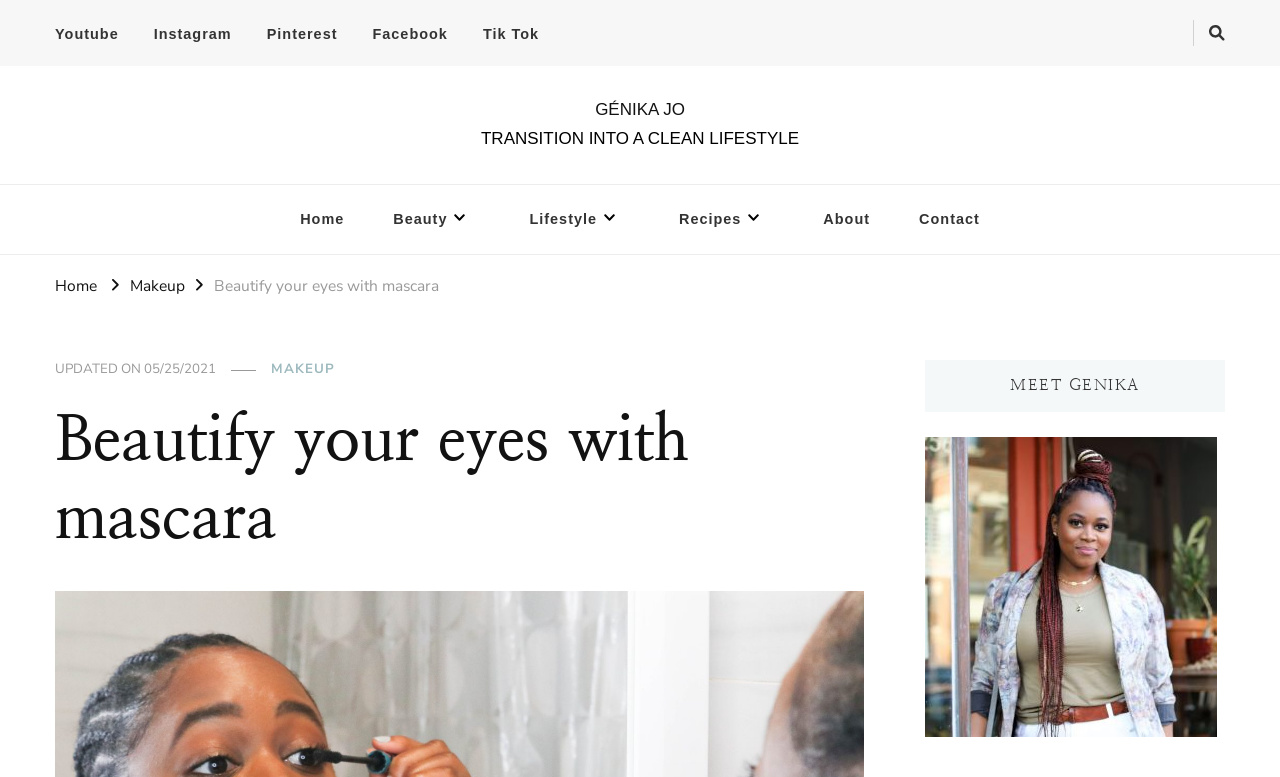Determine the bounding box coordinates for the element that should be clicked to follow this instruction: "Read about makeup". The coordinates should be given as four float numbers between 0 and 1, in the format [left, top, right, bottom].

[0.102, 0.352, 0.145, 0.379]